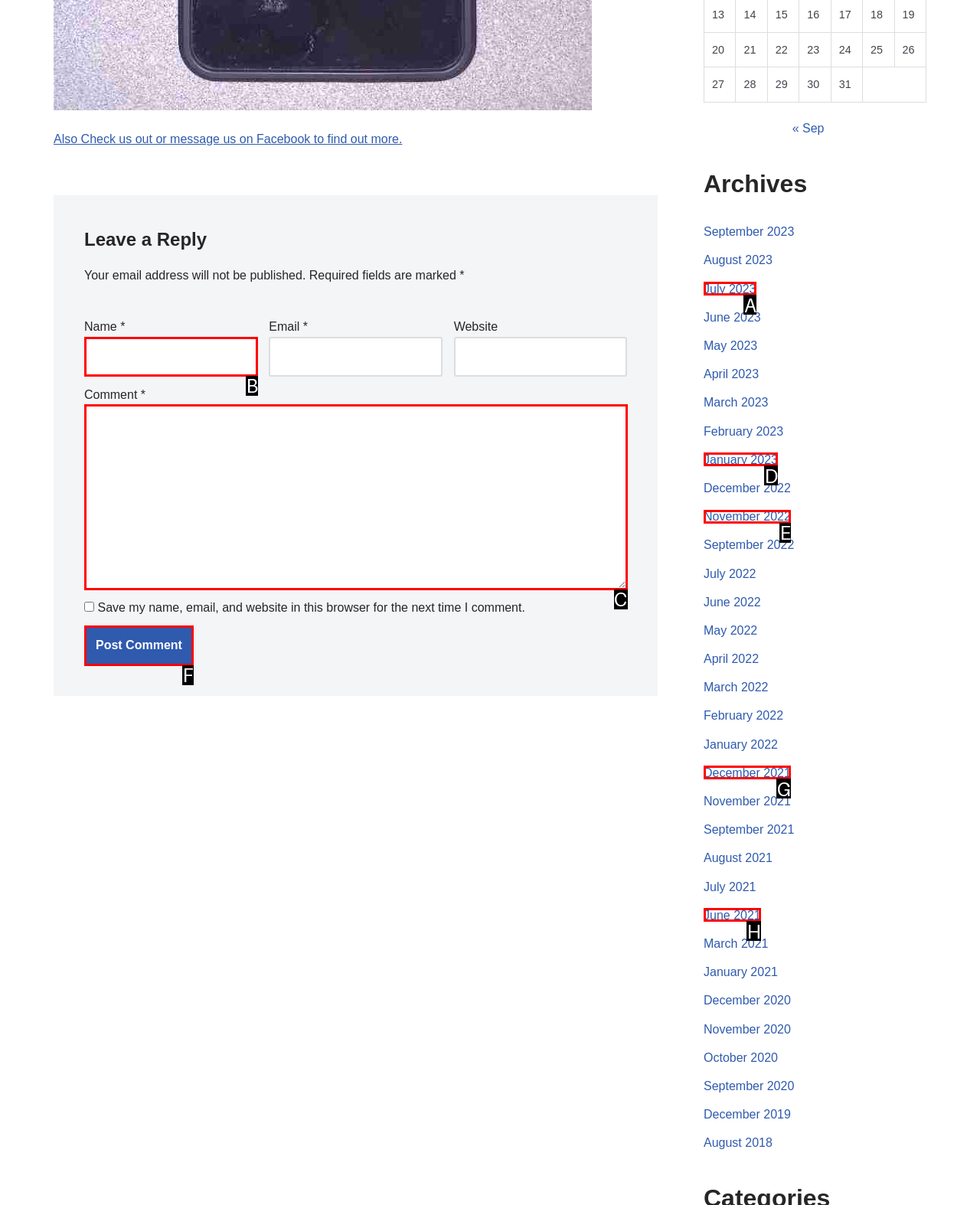Identify the appropriate choice to fulfill this task: Enter your name
Respond with the letter corresponding to the correct option.

B